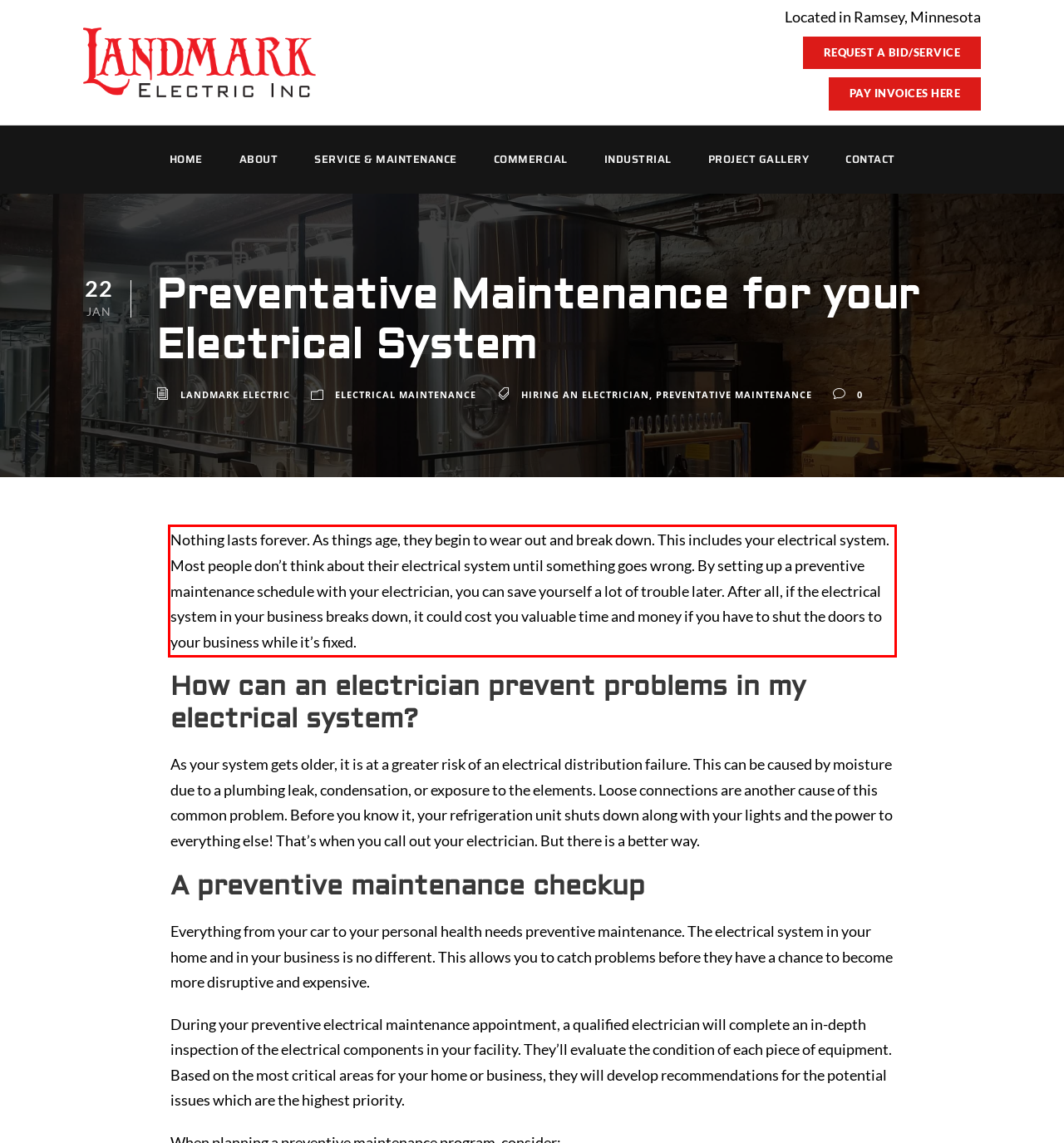You are provided with a screenshot of a webpage that includes a red bounding box. Extract and generate the text content found within the red bounding box.

Nothing lasts forever. As things age, they begin to wear out and break down. This includes your electrical system. Most people don’t think about their electrical system until something goes wrong. By setting up a preventive maintenance schedule with your electrician, you can save yourself a lot of trouble later. After all, if the electrical system in your business breaks down, it could cost you valuable time and money if you have to shut the doors to your business while it’s fixed.